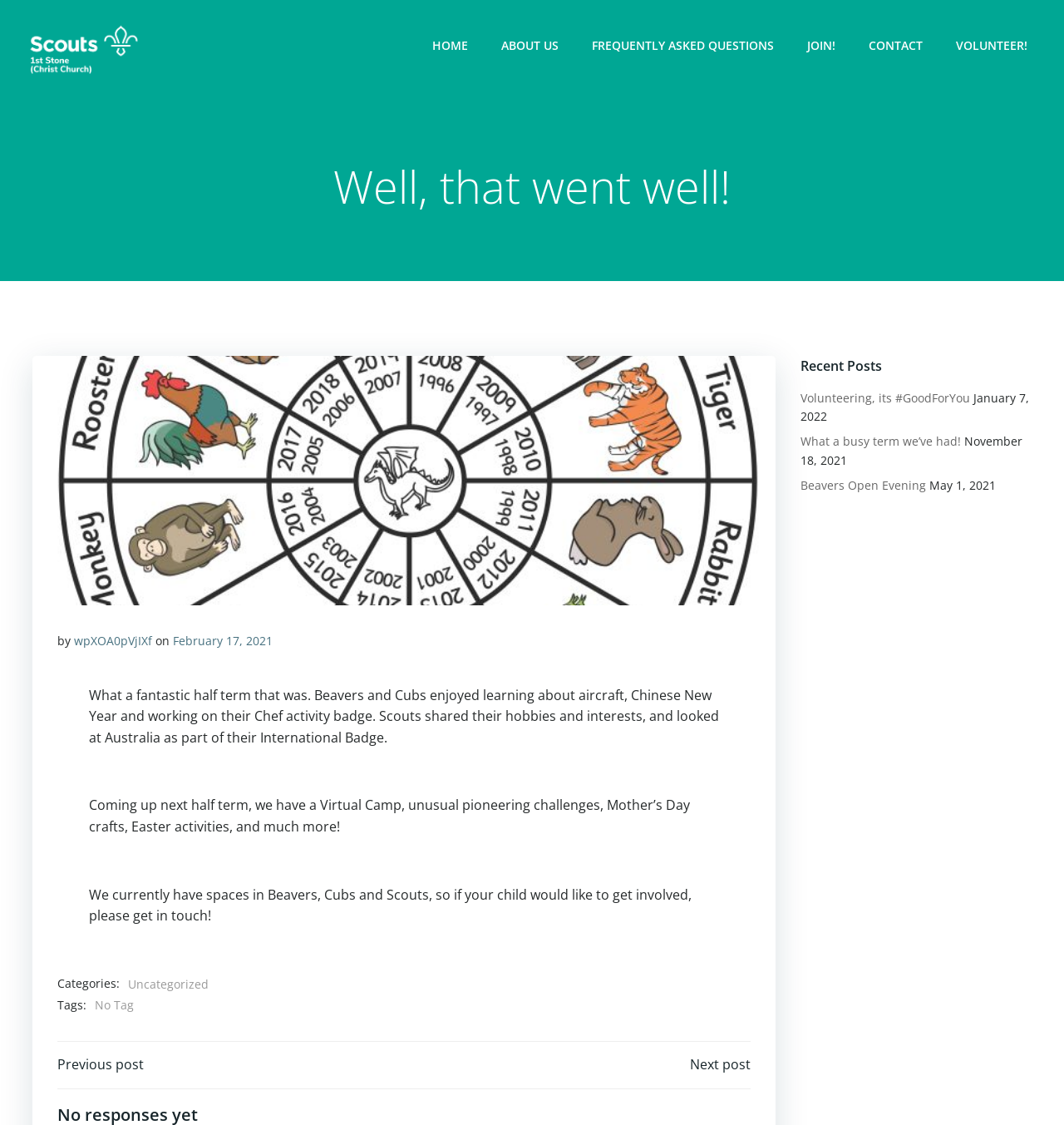Identify the bounding box for the described UI element. Provide the coordinates in (top-left x, top-left y, bottom-right x, bottom-right y) format with values ranging from 0 to 1: Contact

[0.816, 0.033, 0.867, 0.048]